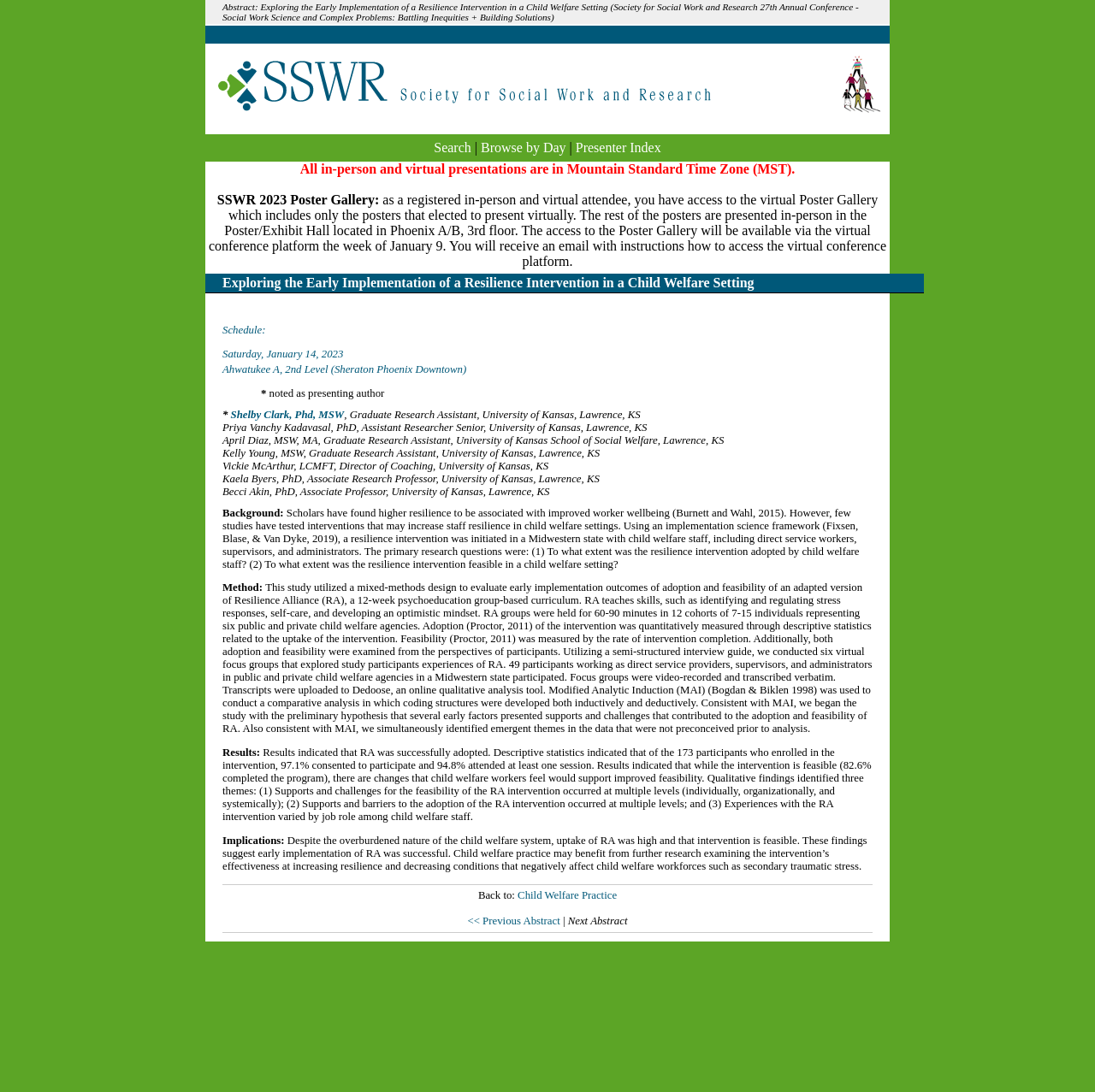Please find the bounding box coordinates of the element that must be clicked to perform the given instruction: "Search". The coordinates should be four float numbers from 0 to 1, i.e., [left, top, right, bottom].

[0.396, 0.128, 0.43, 0.142]